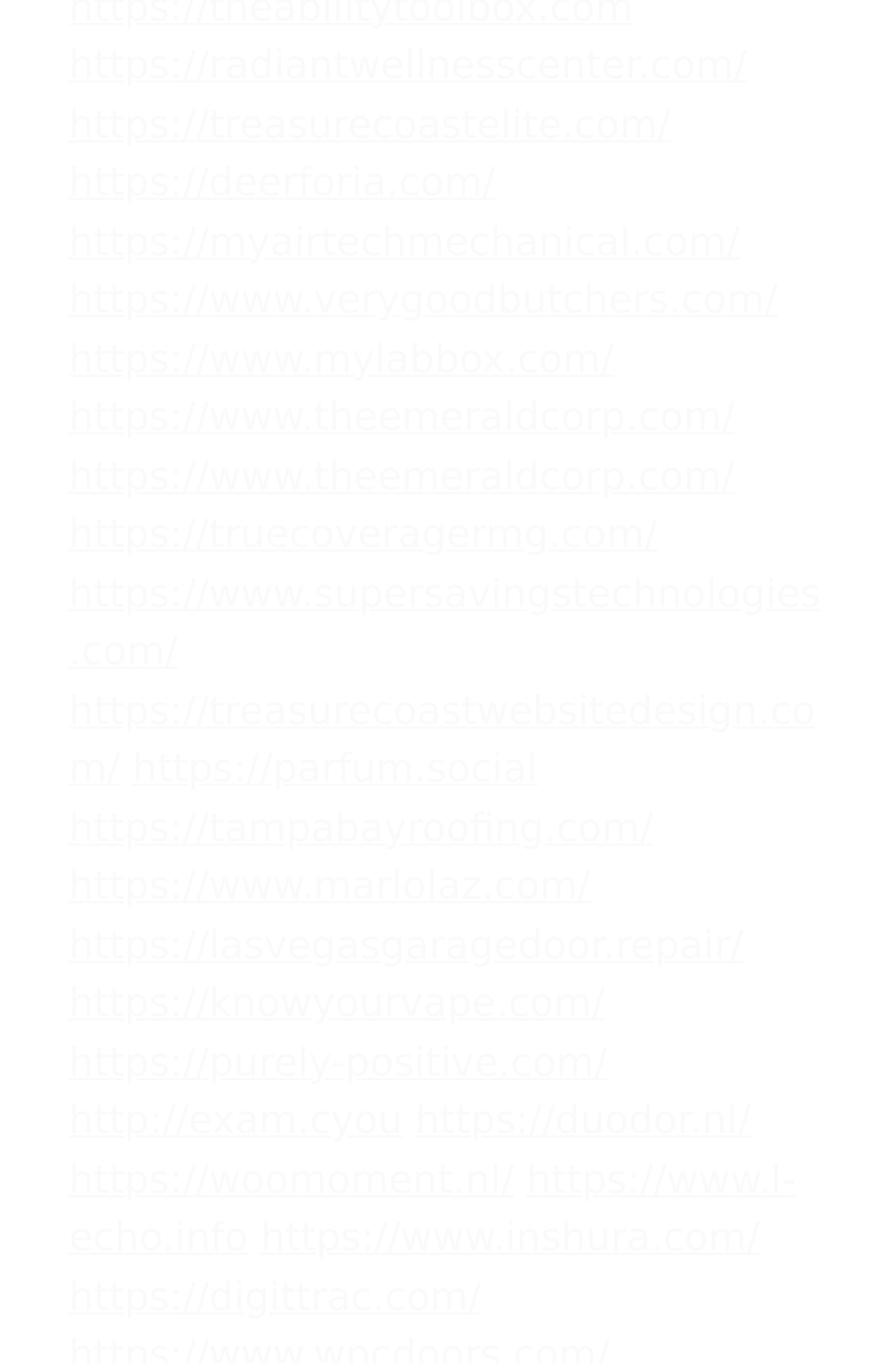What is the URL of the first link?
Refer to the image and provide a one-word or short phrase answer.

https://radiantwellnesscenter.com/